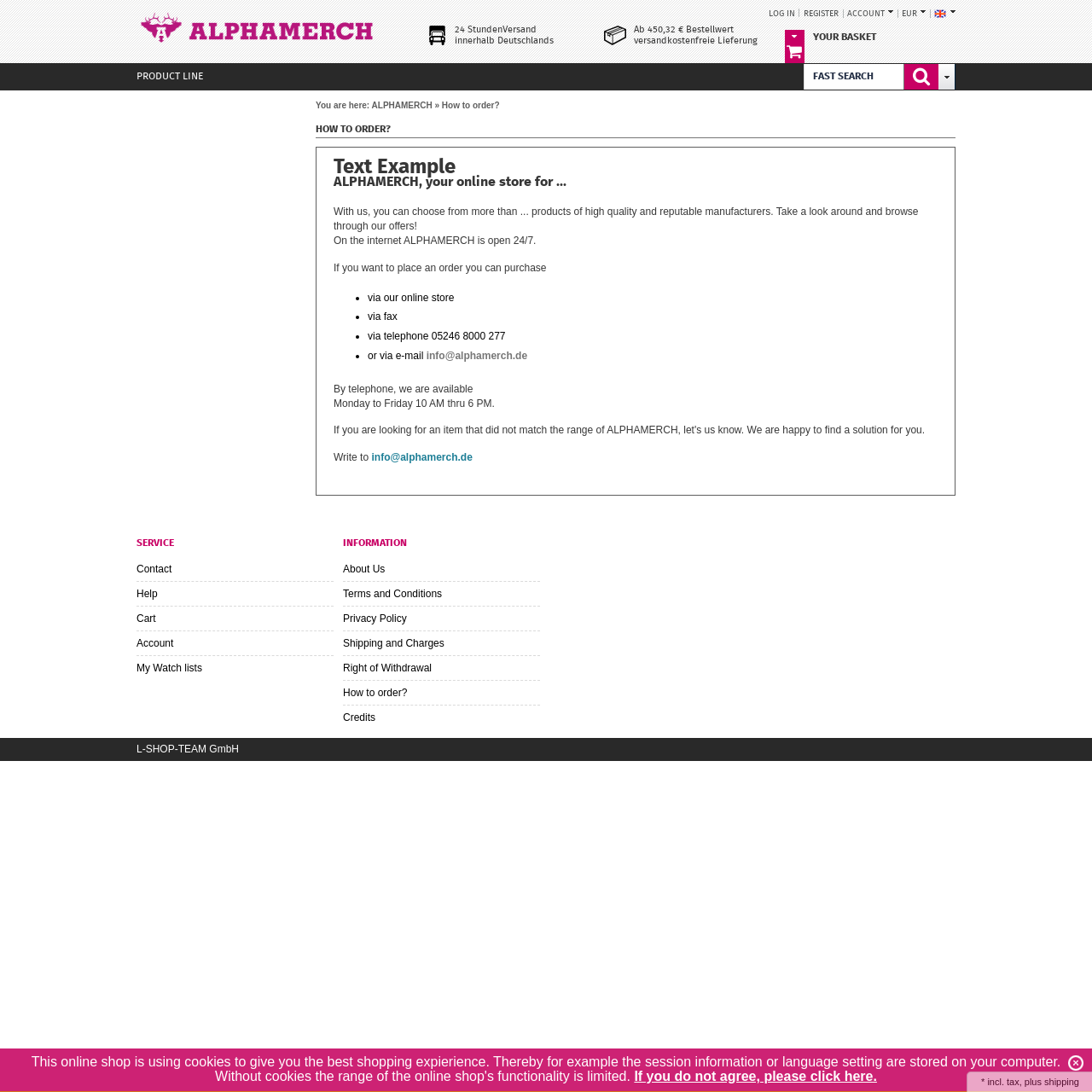Using the information in the image, give a comprehensive answer to the question: 
What is the minimum order value for free shipping?

The webpage states that free shipping is available for orders with a minimum value of 450.32 €. This information can be found in the top-right corner of the webpage.